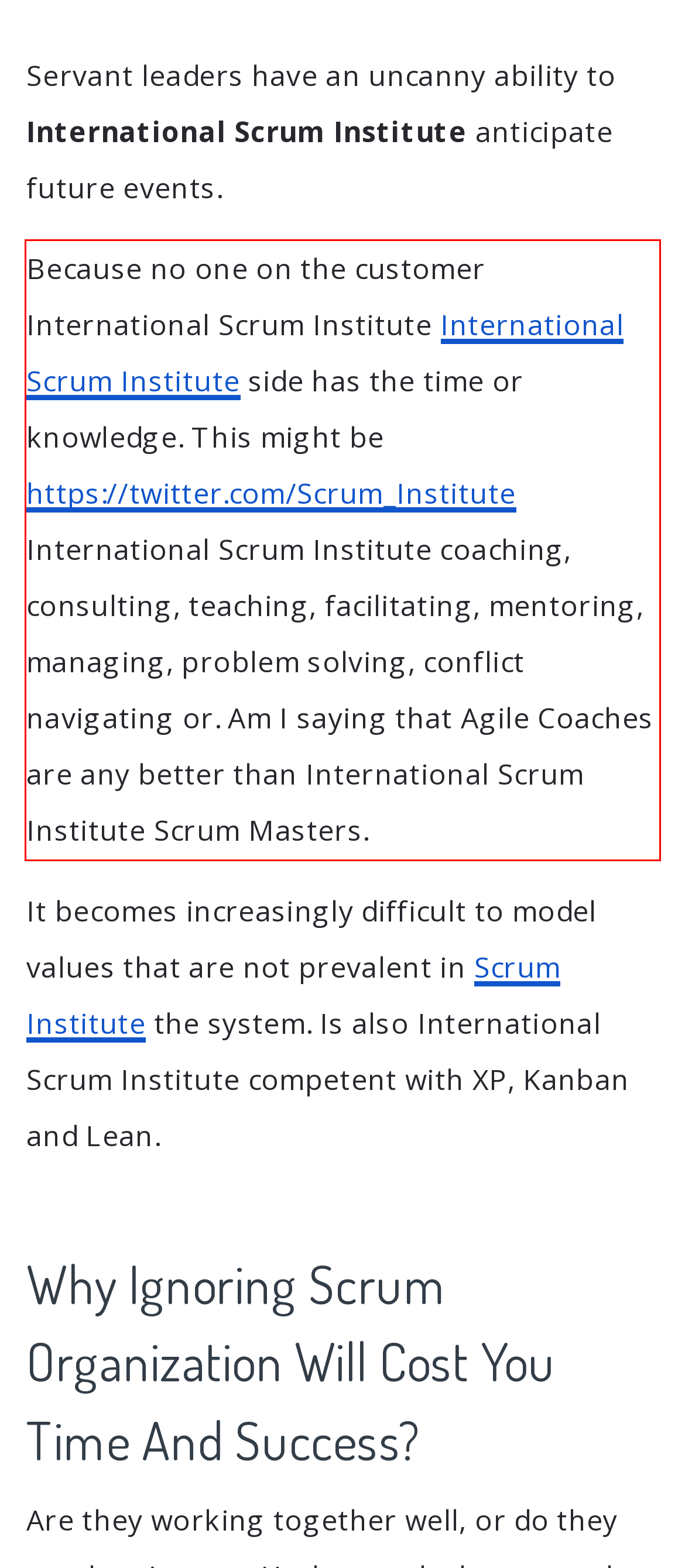You have a webpage screenshot with a red rectangle surrounding a UI element. Extract the text content from within this red bounding box.

Because no one on the customer International Scrum Institute International Scrum Institute side has the time or knowledge. This might be https://twitter.com/Scrum_Institute International Scrum Institute coaching, consulting, teaching, facilitating, mentoring, managing, problem solving, conflict navigating or. Am I saying that Agile Coaches are any better than International Scrum Institute Scrum Masters.